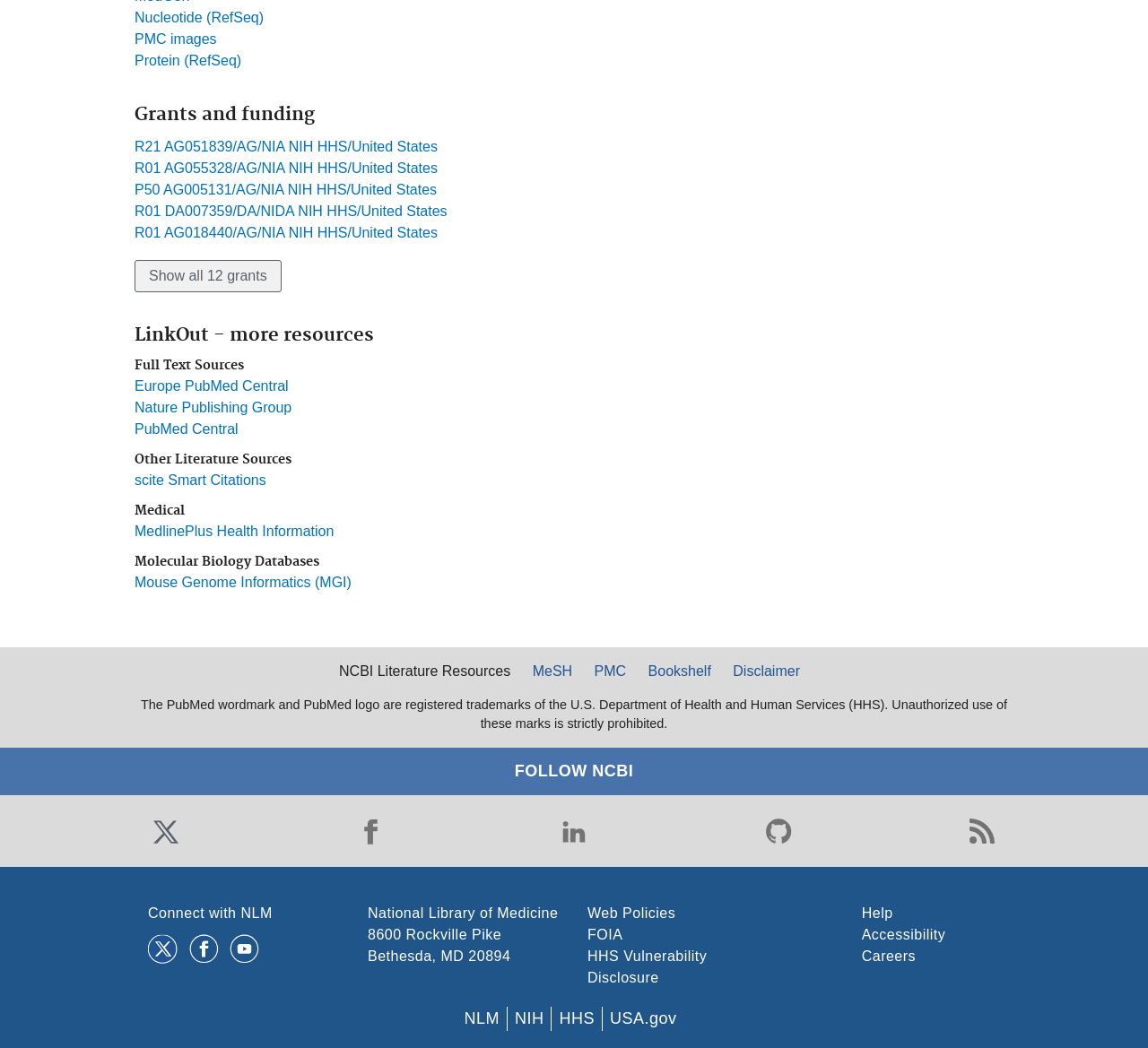Give a one-word or one-phrase response to the question: 
What is the organization mentioned at the bottom of the webpage?

National Library of Medicine